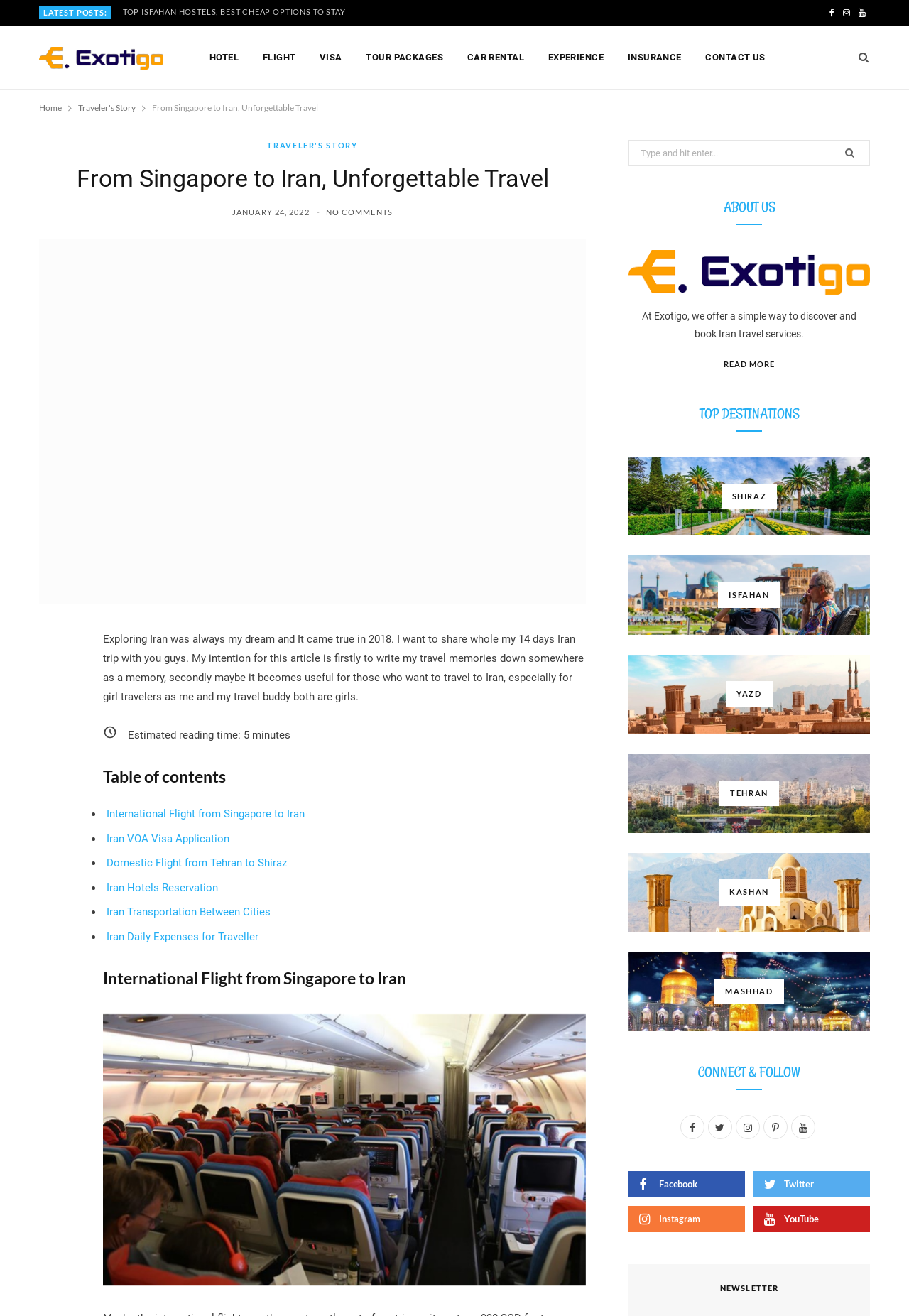Using the information from the screenshot, answer the following question thoroughly:
What is the purpose of the article?

I deduced the answer by reading the introductory paragraph of the article, which mentions two purposes: 'firstly to write my travel memories down somewhere as a memory, secondly maybe it becomes useful for those who want to travel to Iran'.